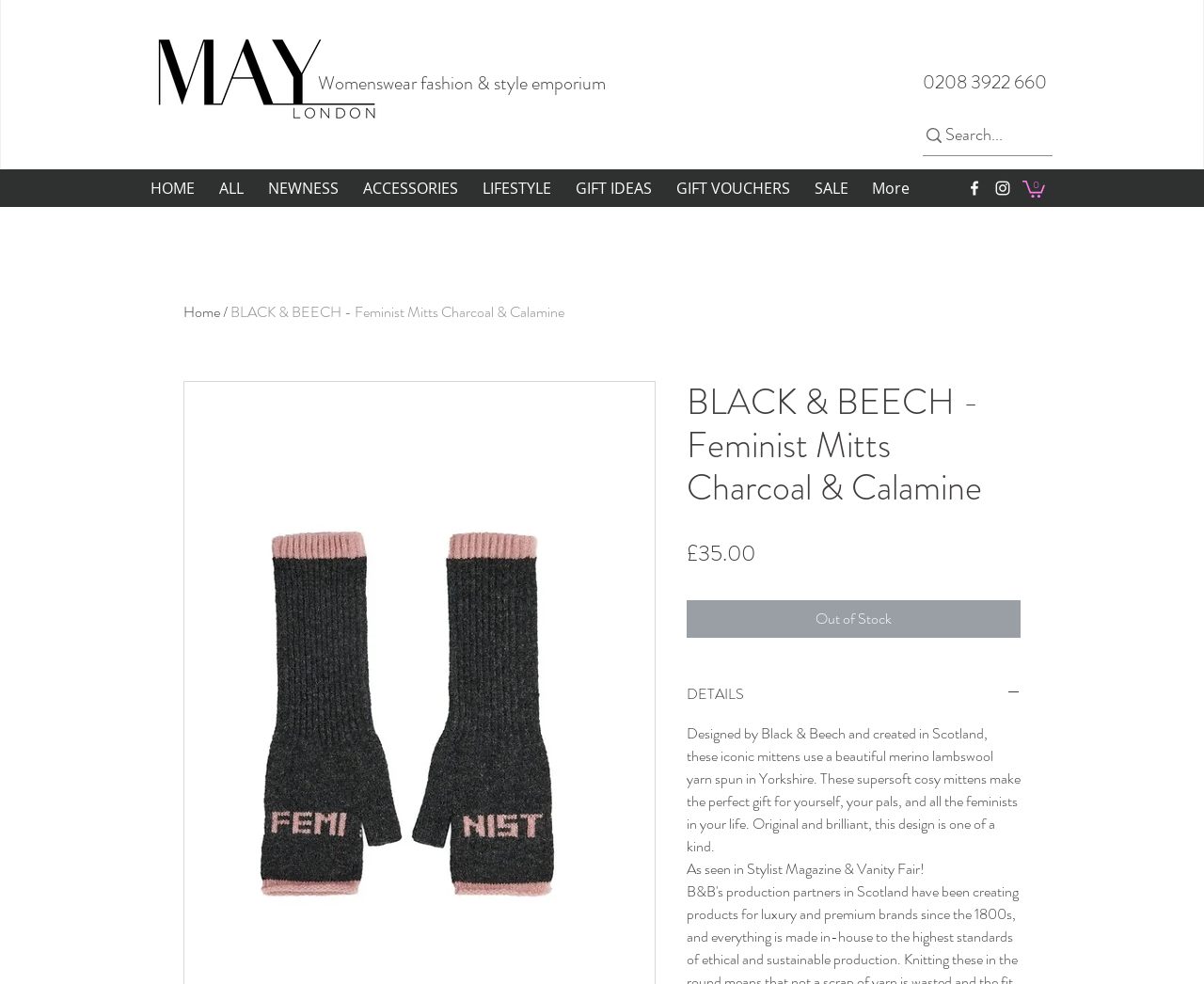What is the material of the BLACK & BEECH - Feminist Mitts?
Please provide a single word or phrase as your answer based on the image.

Merino lambswool